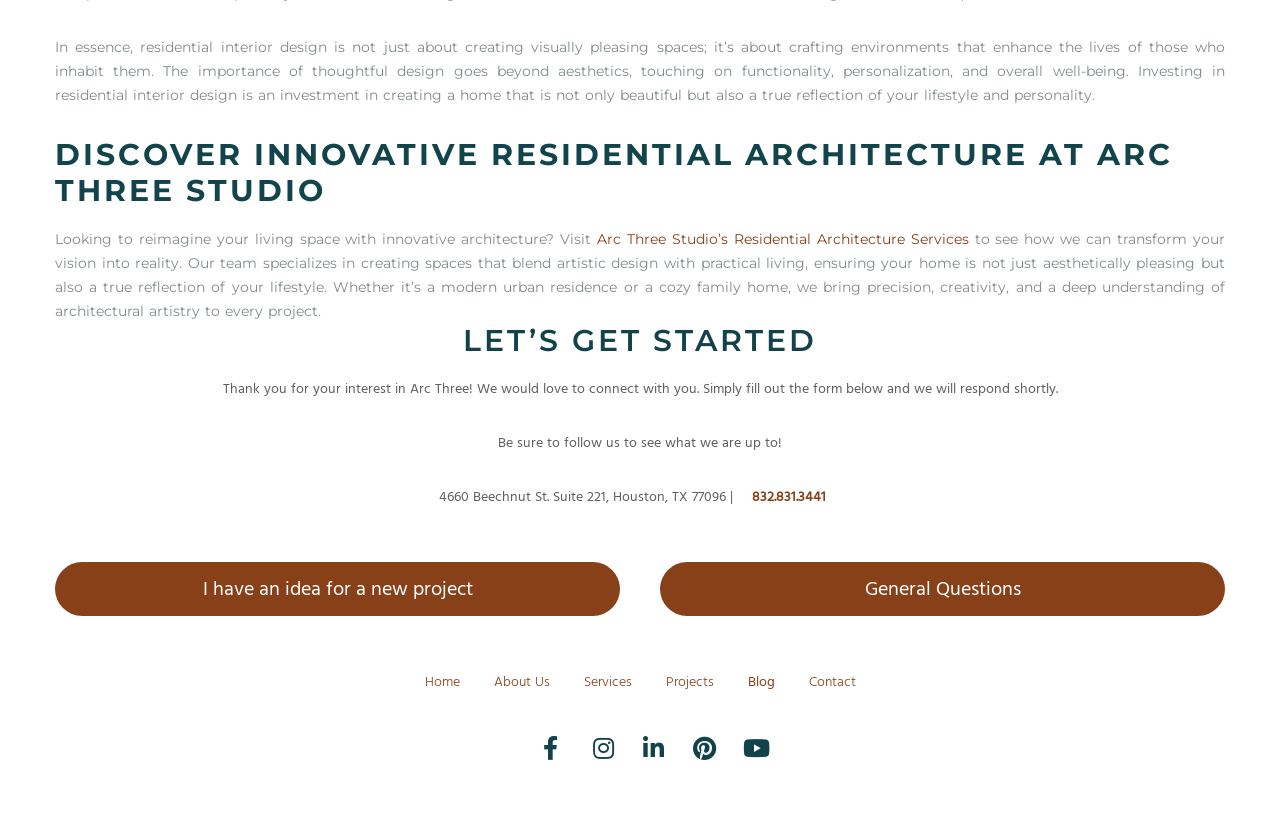Observe the image and answer the following question in detail: How can users contact Arc Three Studio?

The webpage provides a form for users to fill out, which will allow the studio to respond shortly, and also lists the studio's address, phone number, and social media links, providing multiple ways for users to get in touch.